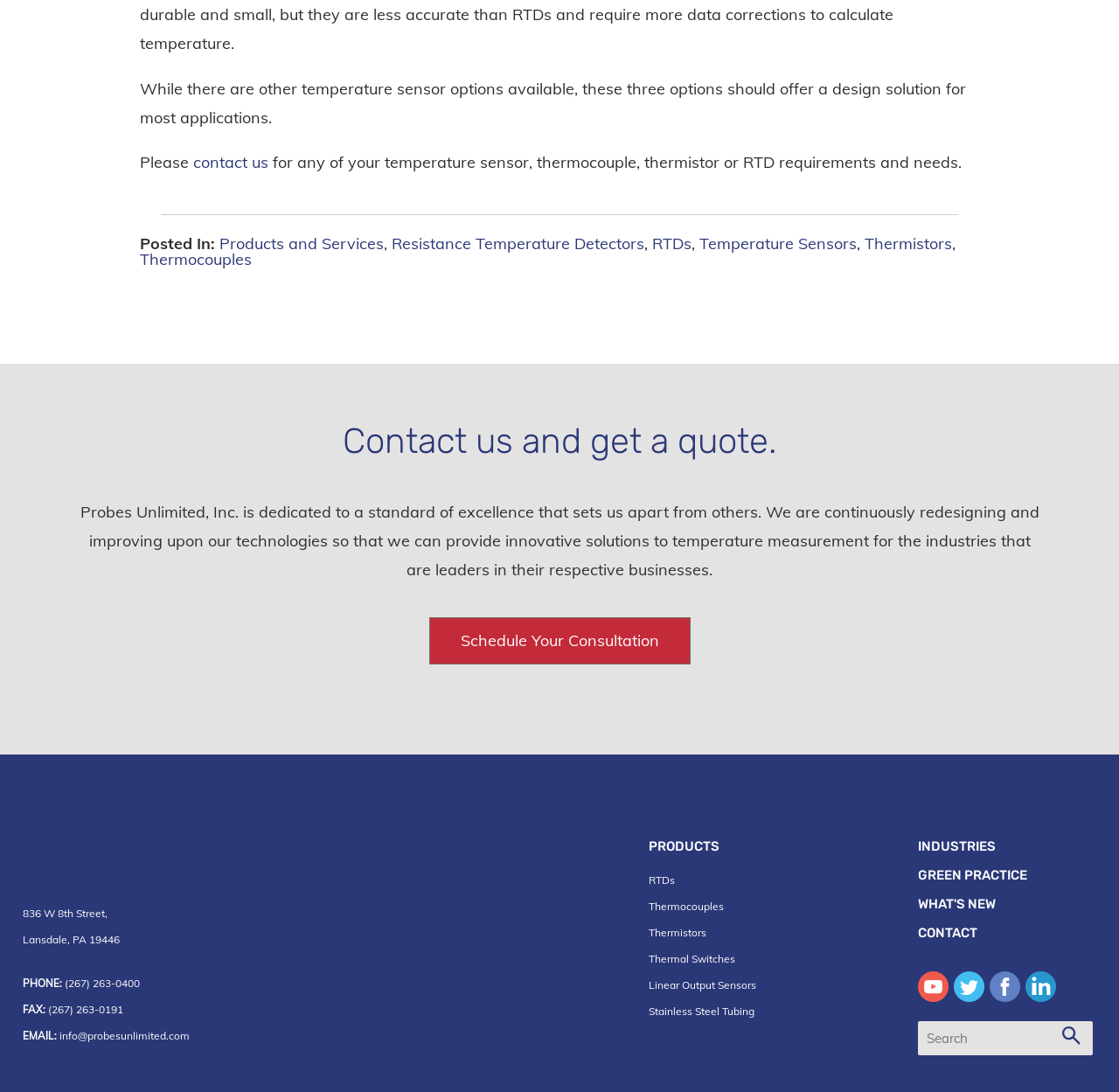Please identify the bounding box coordinates of the clickable area that will allow you to execute the instruction: "go to home page".

None